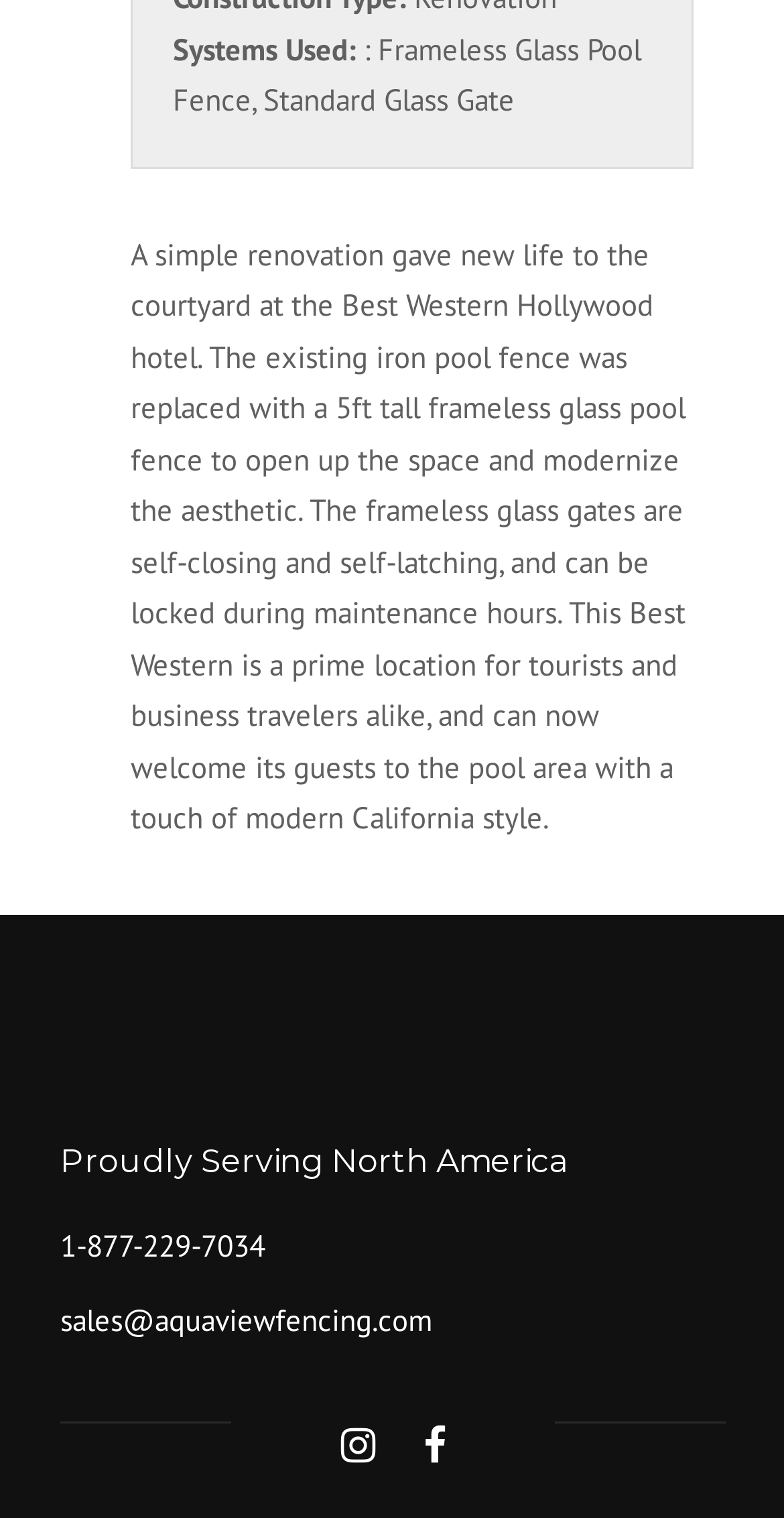Bounding box coordinates are given in the format (top-left x, top-left y, bottom-right x, bottom-right y). All values should be floating point numbers between 0 and 1. Provide the bounding box coordinate for the UI element described as: 1-877-229-7034

[0.077, 0.808, 0.338, 0.833]